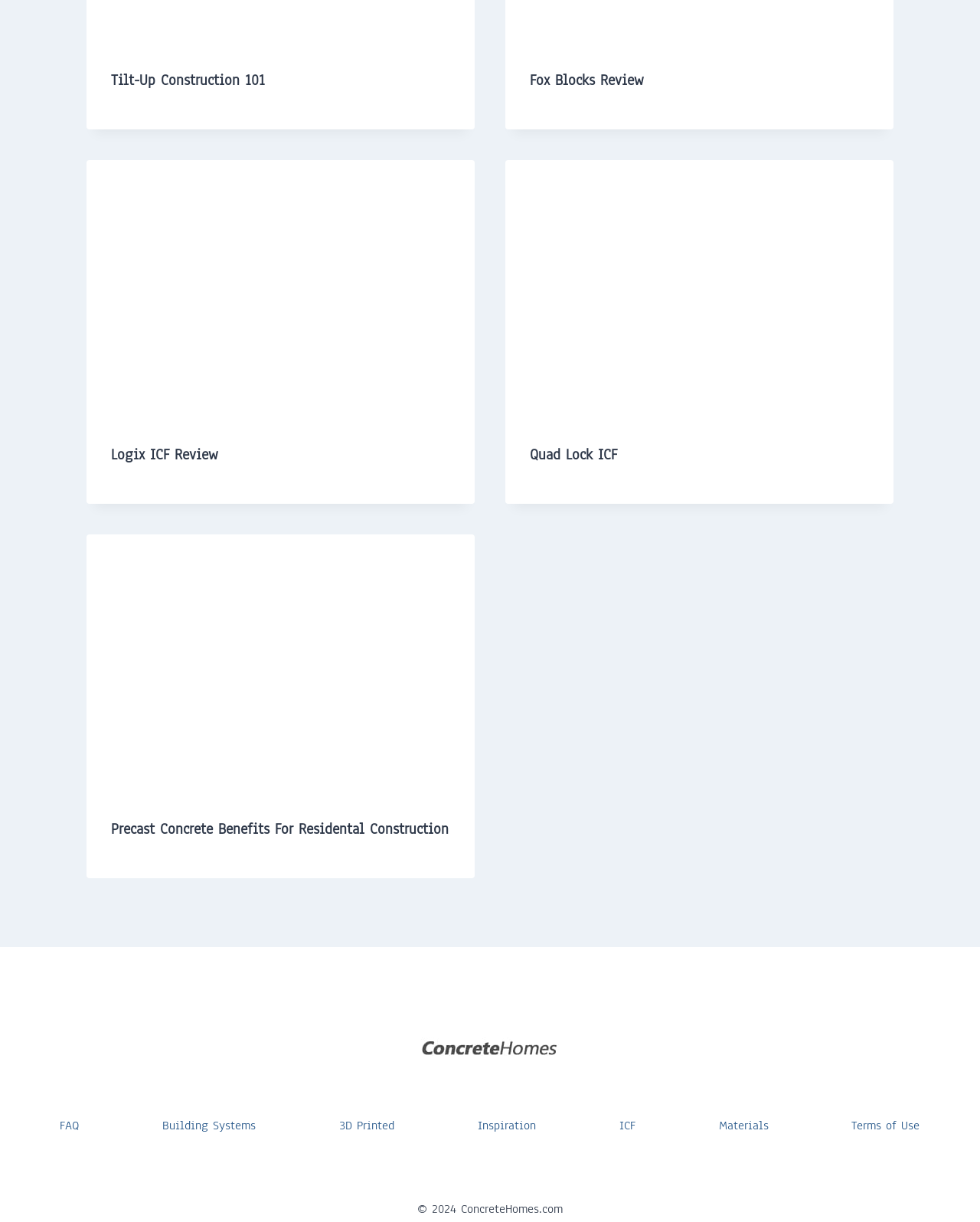Please determine the bounding box coordinates of the element to click on in order to accomplish the following task: "Go to FAQ". Ensure the coordinates are four float numbers ranging from 0 to 1, i.e., [left, top, right, bottom].

[0.053, 0.91, 0.089, 0.933]